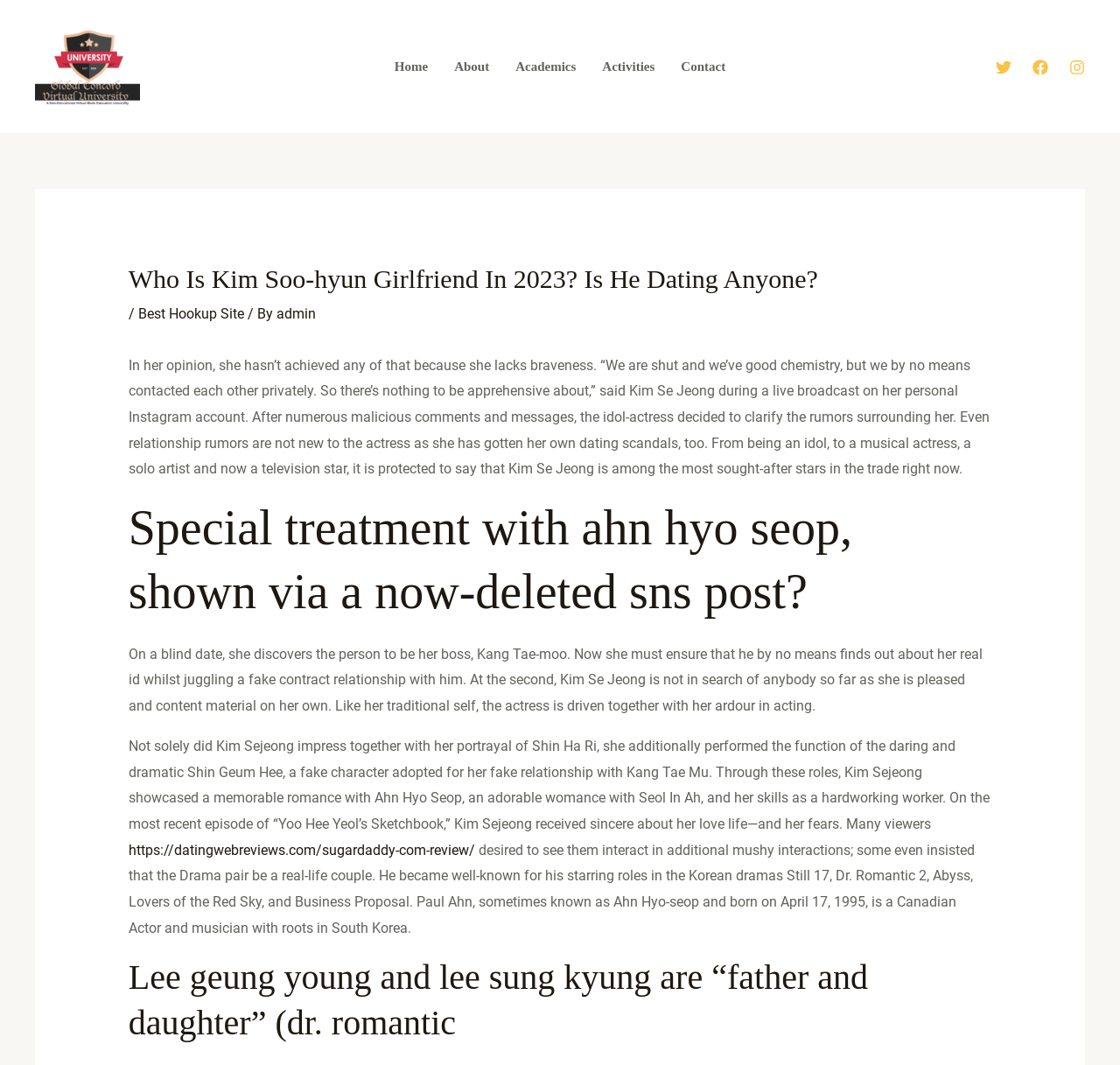Please determine the bounding box of the UI element that matches this description: alt="Global Concord Virtual University". The coordinates should be given as (top-left x, top-left y, bottom-right x, bottom-right y), with all values between 0 and 1.

[0.031, 0.054, 0.125, 0.069]